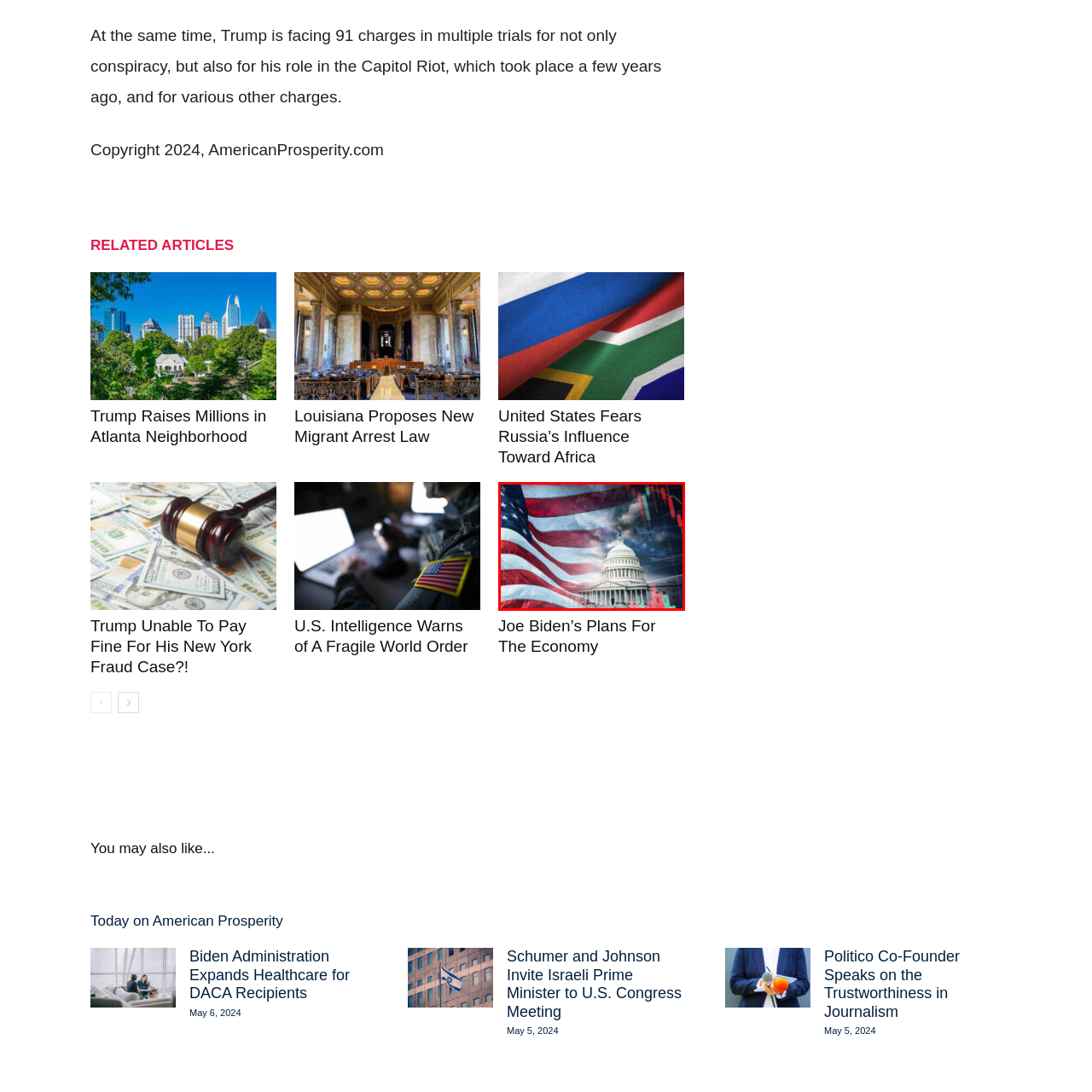What type of clouds are in the background?
Focus on the red-bounded area of the image and reply with one word or a short phrase.

Dark, ominous clouds